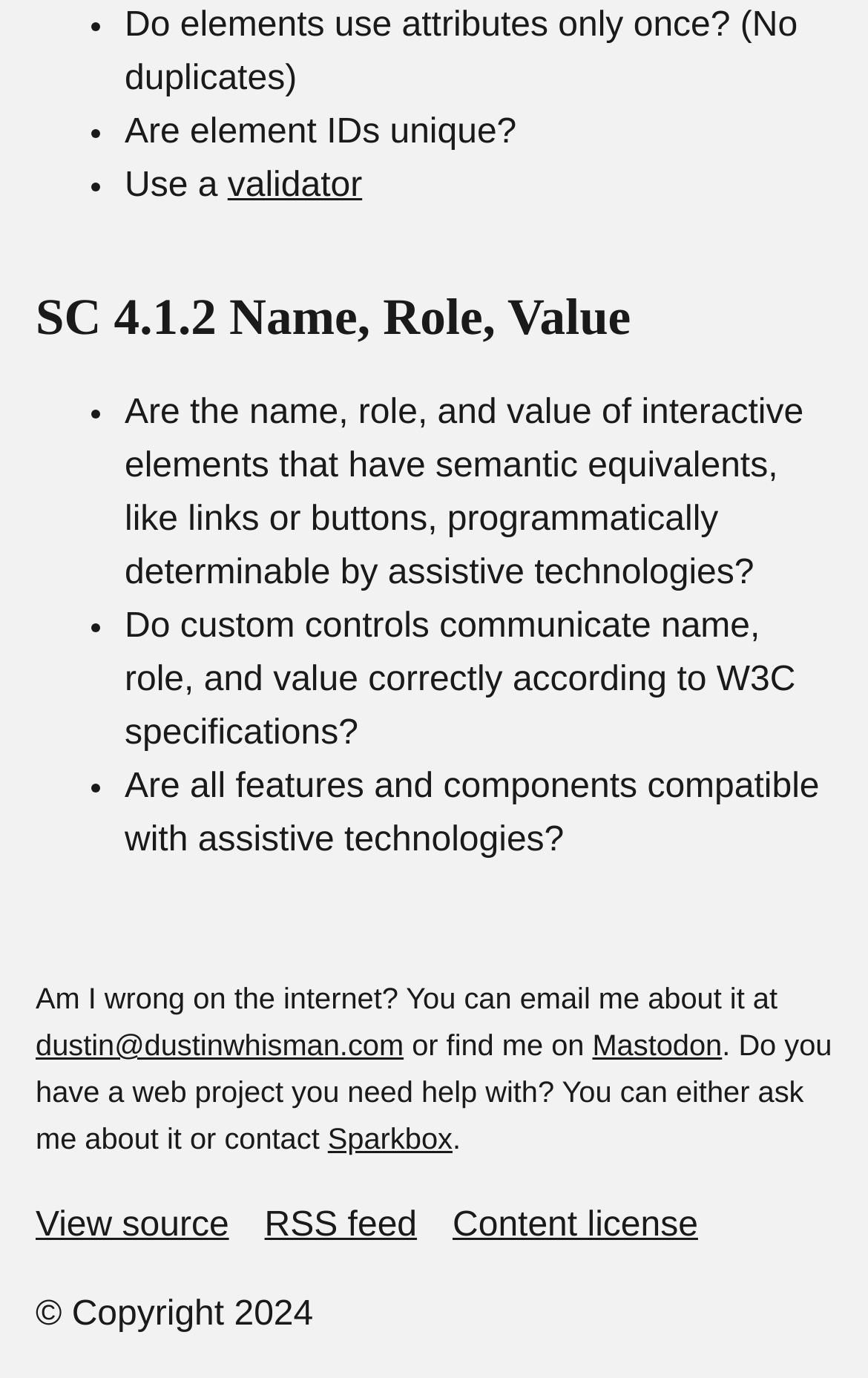Specify the bounding box coordinates of the element's region that should be clicked to achieve the following instruction: "Email the author at 'dustin@dustinwhisman.com'". The bounding box coordinates consist of four float numbers between 0 and 1, in the format [left, top, right, bottom].

[0.041, 0.746, 0.465, 0.77]